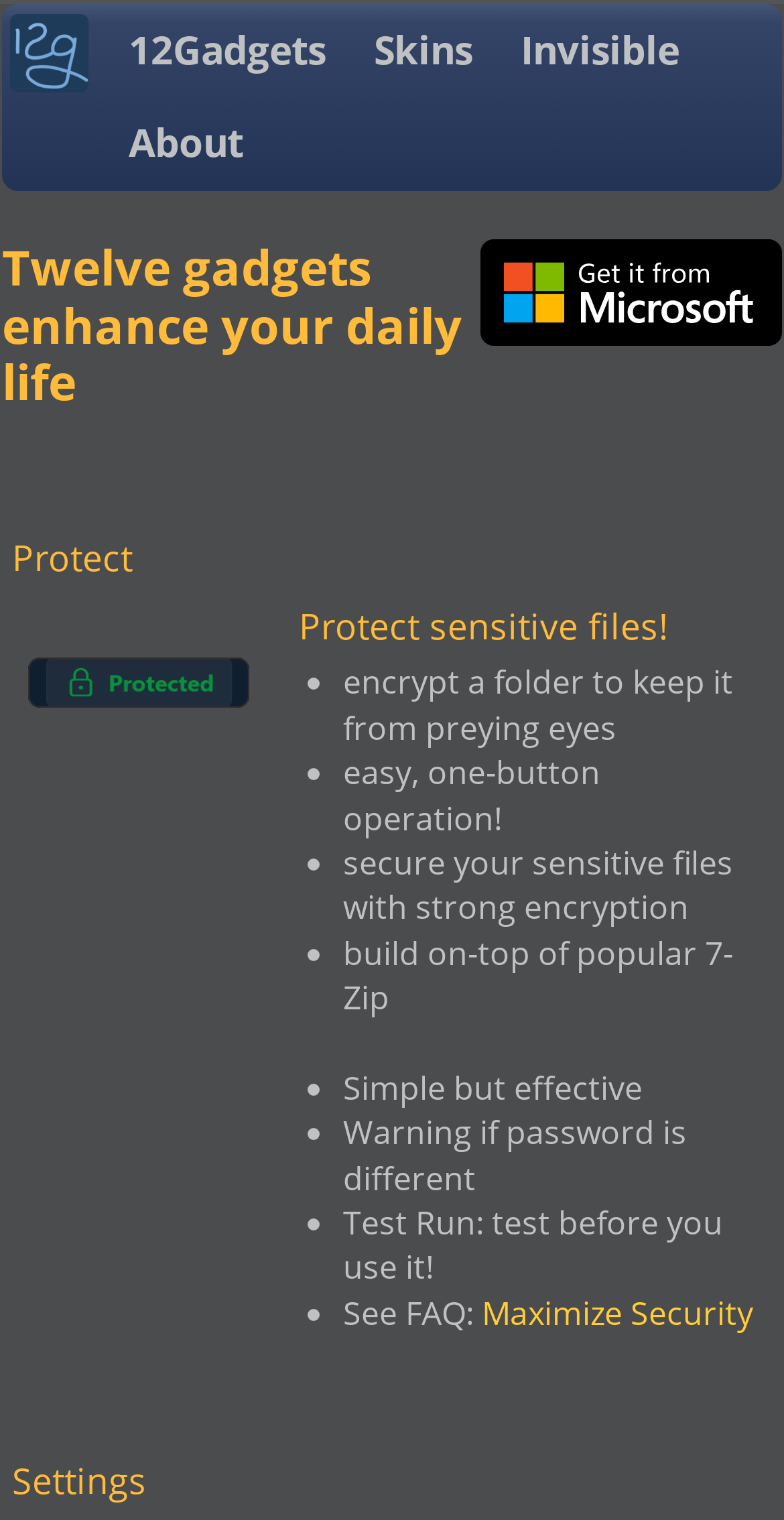What is the last feature listed for the encryption gadget?
From the screenshot, supply a one-word or short-phrase answer.

Test Run